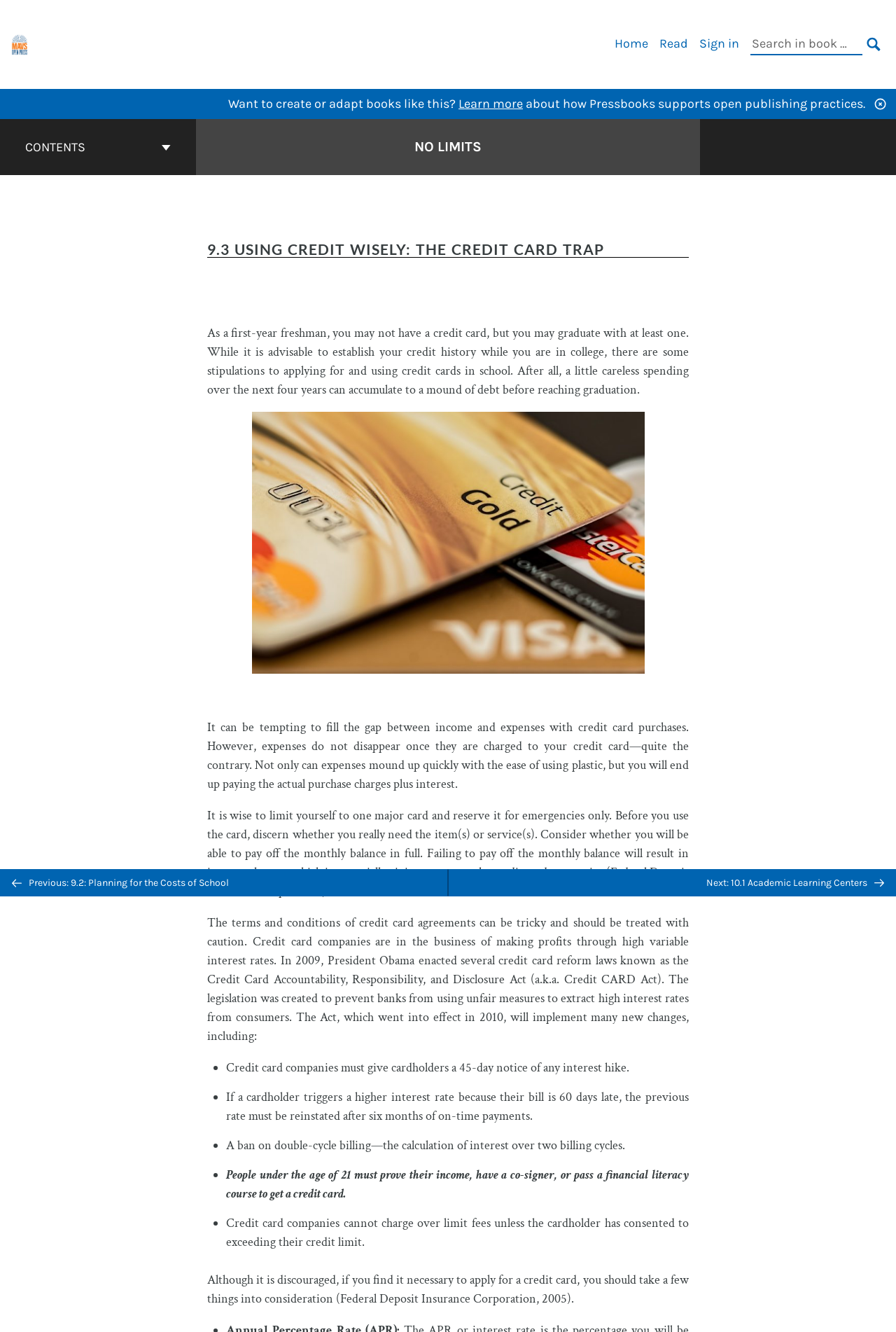Find the bounding box coordinates for the area that must be clicked to perform this action: "Go to previous chapter: 9.2 Planning for the Costs of School".

[0.0, 0.652, 0.5, 0.673]